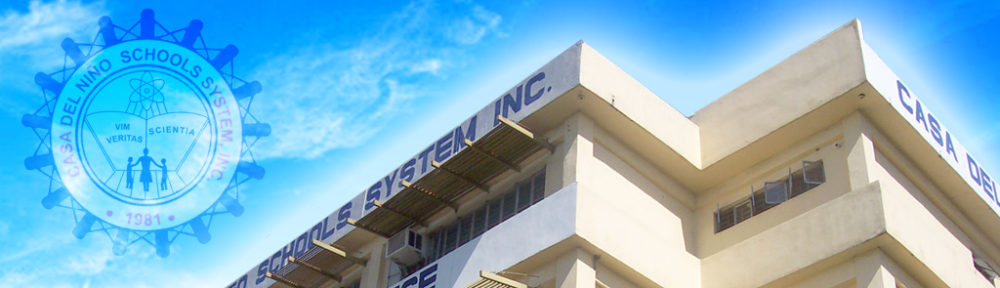Look at the image and write a detailed answer to the question: 
What is the meaning of 'VIM, VERITAS, SCIENTIA'?

The school's emblem includes the words 'VIM, VERITAS, SCIENTIA', which is Latin for 'Energy, Truth, Knowledge', highlighting the institution's core values since its founding in 1981.